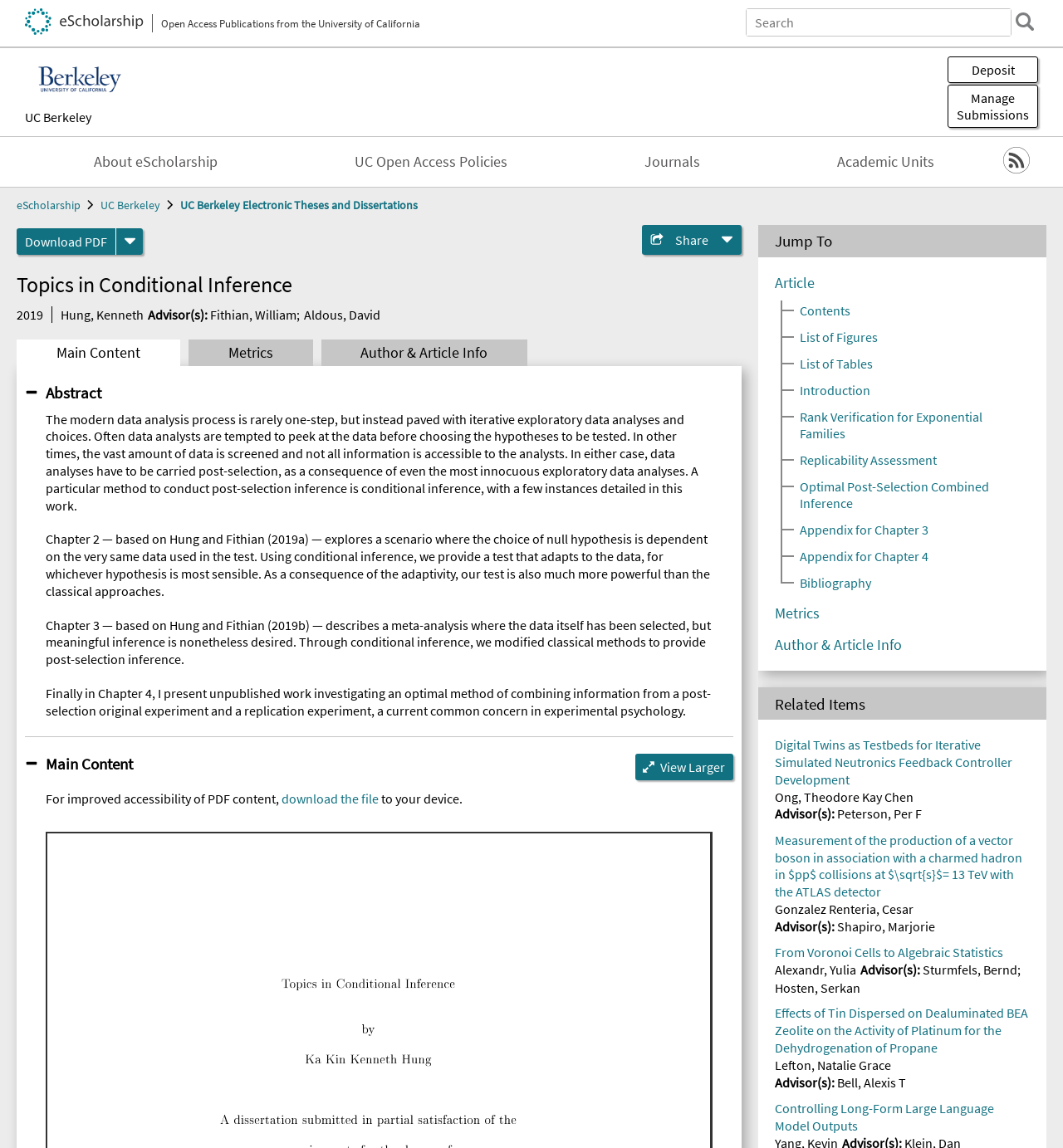Please identify the bounding box coordinates of the element's region that should be clicked to execute the following instruction: "View Larger". The bounding box coordinates must be four float numbers between 0 and 1, i.e., [left, top, right, bottom].

[0.598, 0.656, 0.69, 0.679]